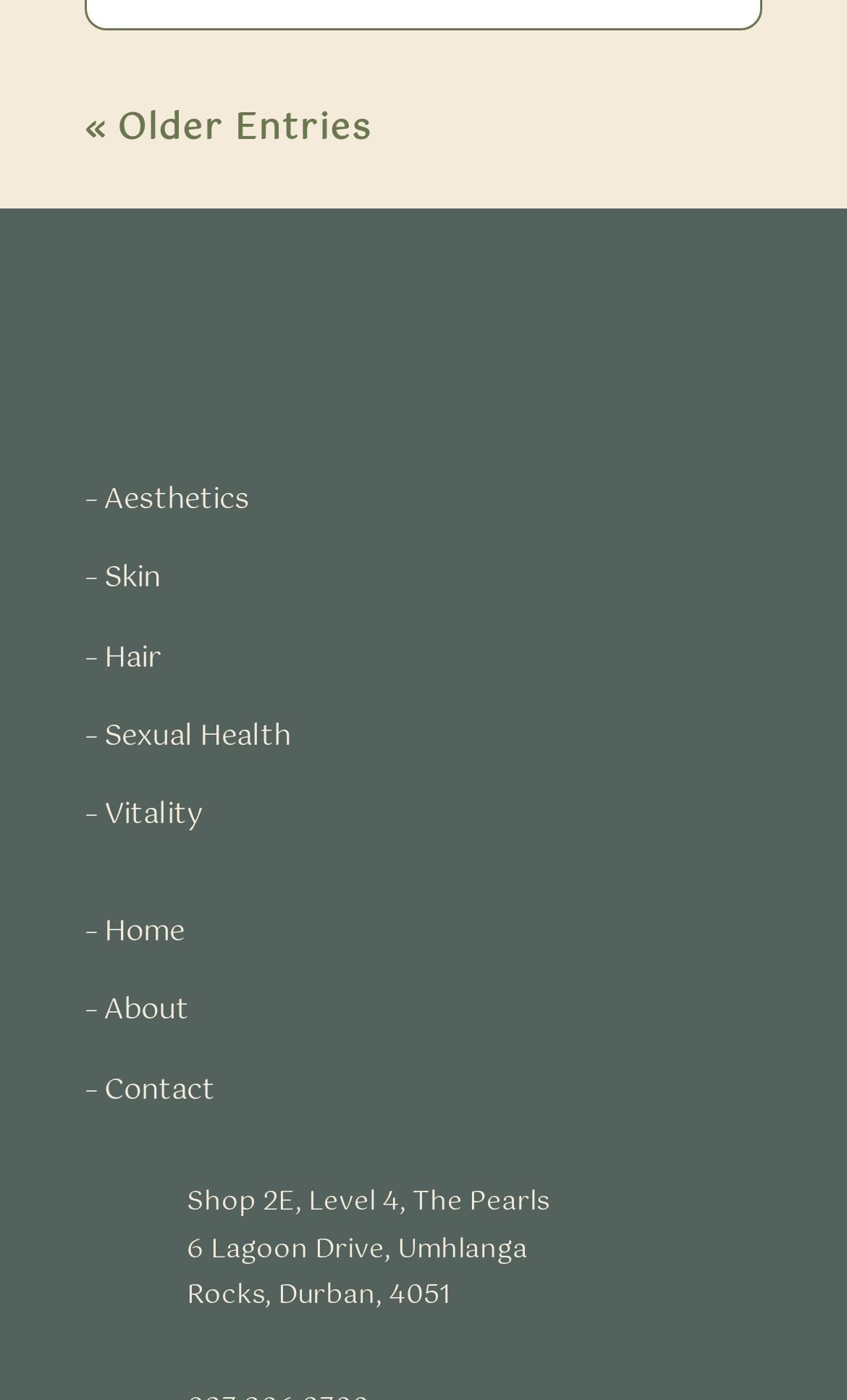Give the bounding box coordinates for the element described by: "About".

[0.123, 0.706, 0.223, 0.739]